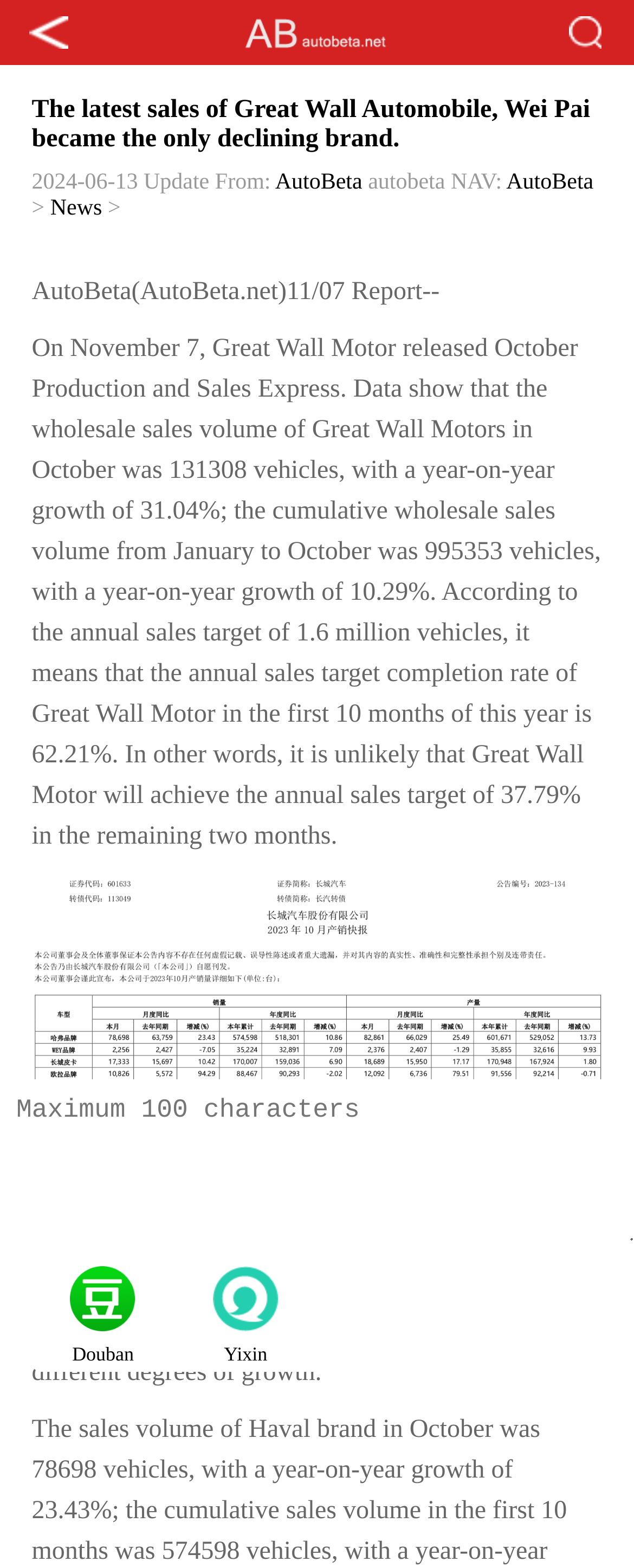Please identify the bounding box coordinates of the clickable area that will allow you to execute the instruction: "Read the latest news".

[0.079, 0.125, 0.161, 0.14]